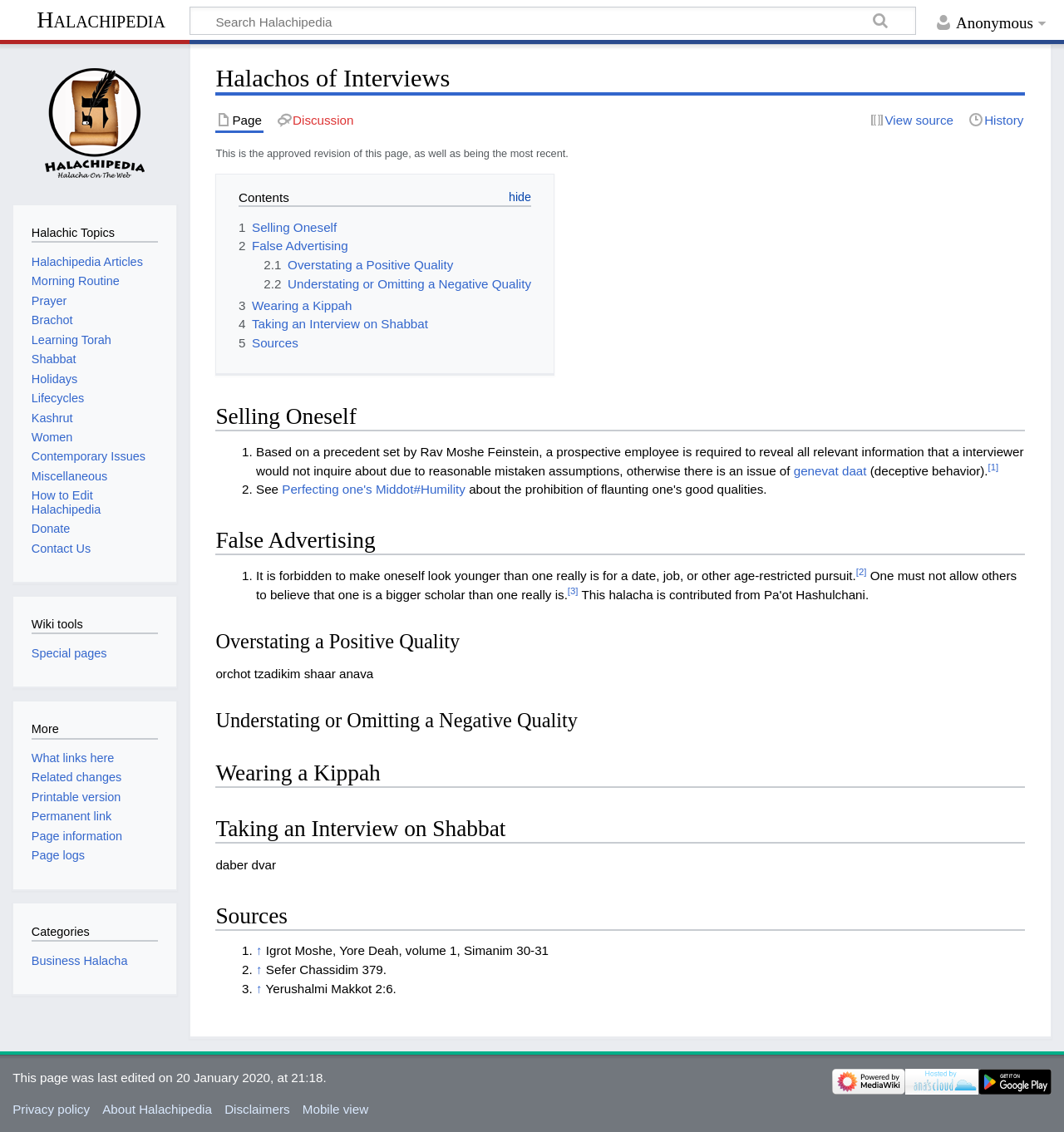Using the information shown in the image, answer the question with as much detail as possible: What is the category of 'Morning Routine'?

Under the 'Halachic Topics' section, I can see a list of links, including 'Morning Routine'. This suggests that 'Morning Routine' is a subtopic related to Halachic Topics, which is a broader category of Jewish law related topics.